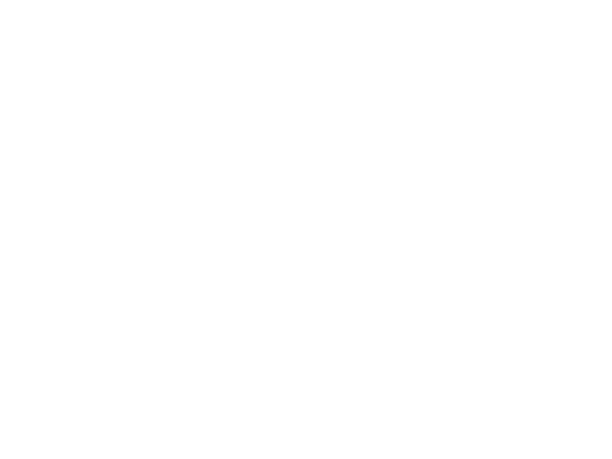Can you give a detailed response to the following question using the information from the image? How much was the vehicle sold for?

The auction information in the caption indicates that the vehicle was sold through Copart for a price of $6,100, providing potential buyers with information about the car's value.